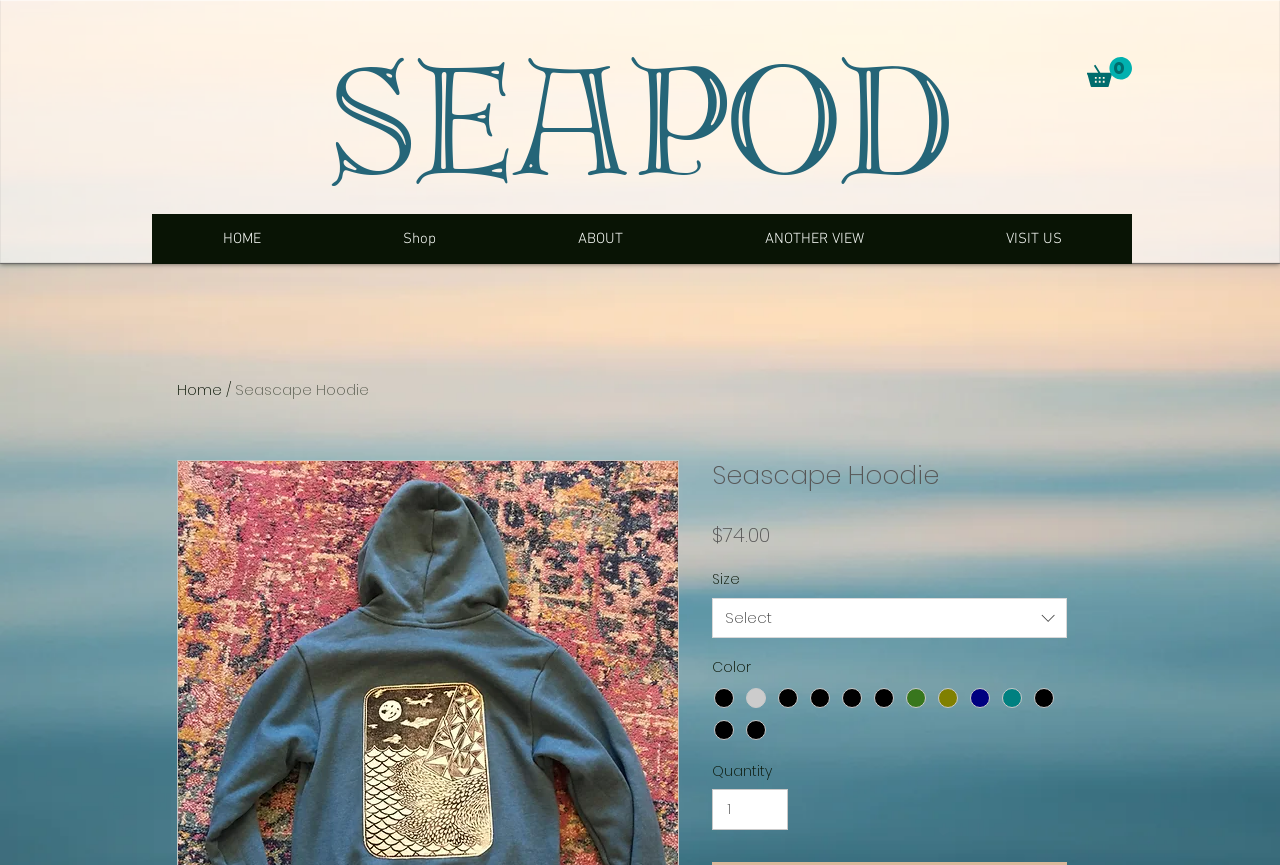Indicate the bounding box coordinates of the element that needs to be clicked to satisfy the following instruction: "Click the Cart button". The coordinates should be four float numbers between 0 and 1, i.e., [left, top, right, bottom].

[0.849, 0.066, 0.884, 0.101]